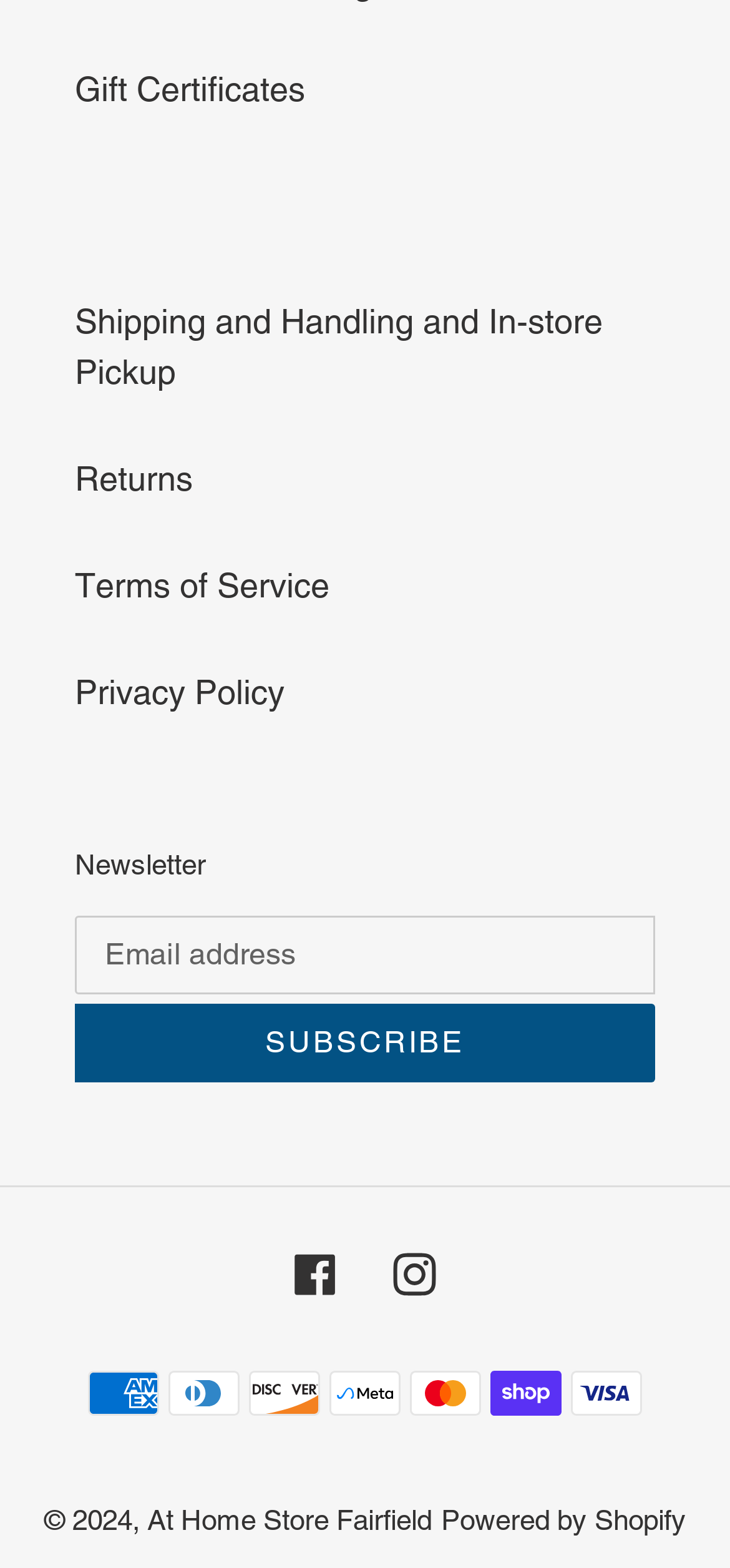Using the image as a reference, answer the following question in as much detail as possible:
What is the function of the 'SUBSCRIBE' button?

The 'SUBSCRIBE' button is located next to a textbox labeled 'Email address', which suggests that users need to enter their email address to subscribe to a newsletter. The button's function is to submit the email address and complete the subscription process.